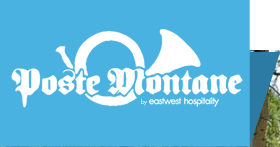What font color is used for the brand name?
Analyze the screenshot and provide a detailed answer to the question.

The caption states that the name is showcased in a distinctive and elegant white font, implying that the font color used for the brand name is white.